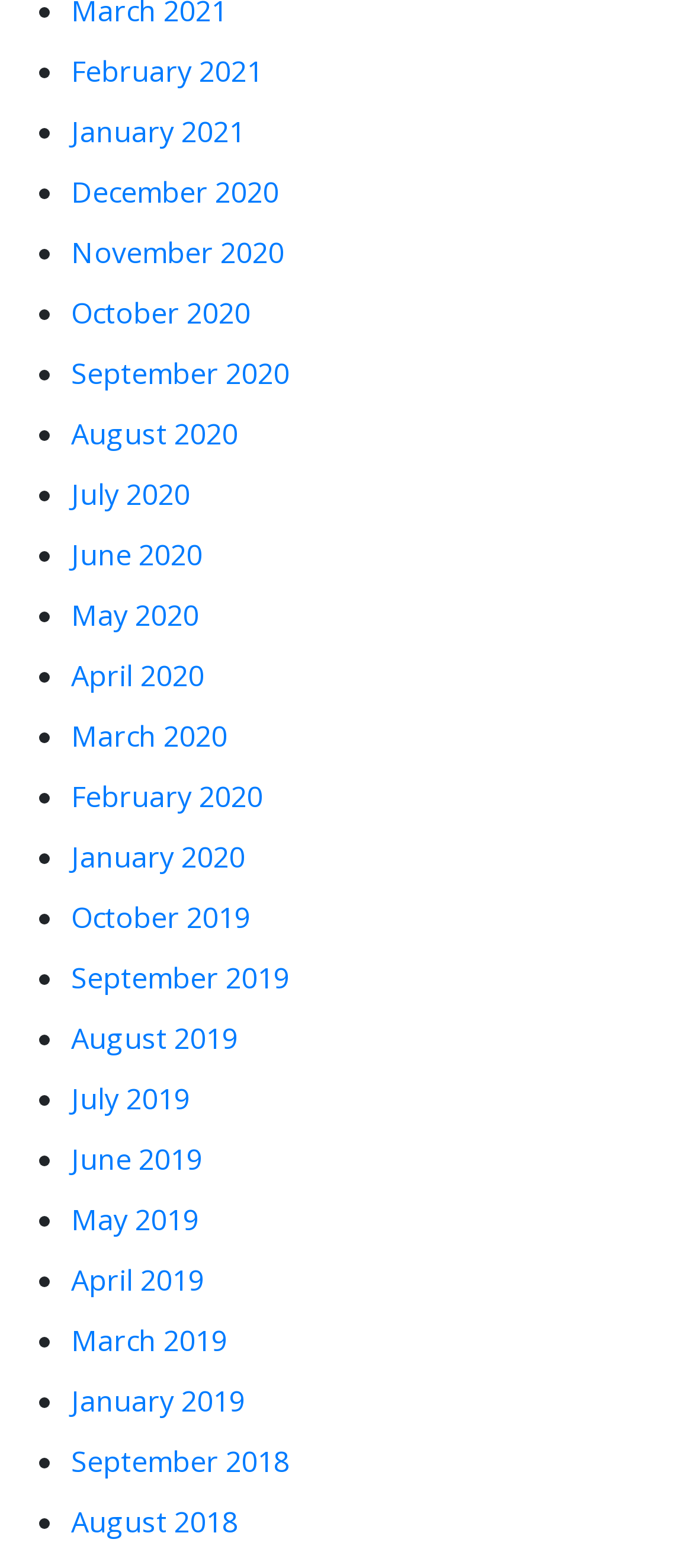Please locate the bounding box coordinates of the element that needs to be clicked to achieve the following instruction: "View September 2019". The coordinates should be four float numbers between 0 and 1, i.e., [left, top, right, bottom].

[0.103, 0.612, 0.418, 0.637]